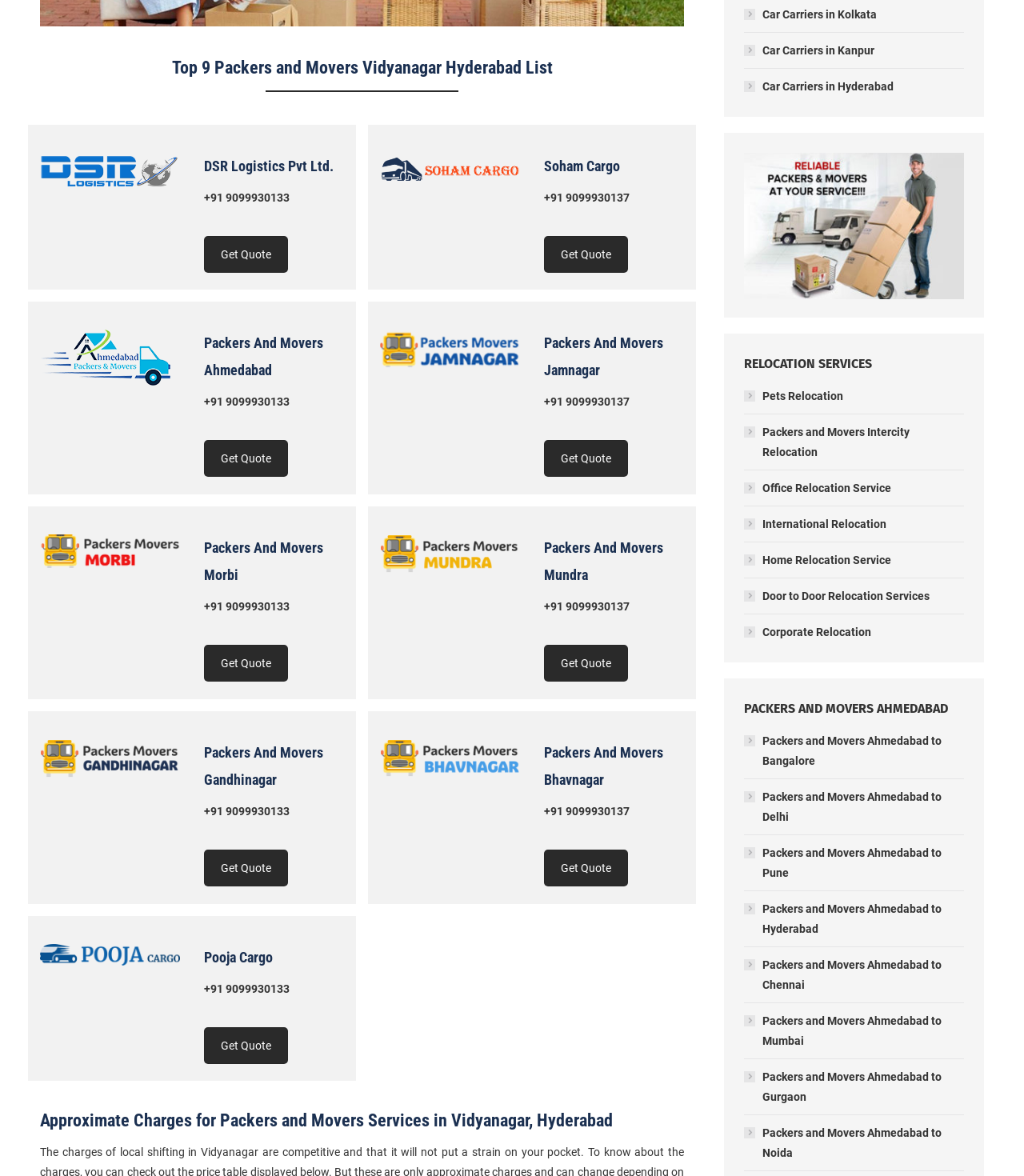Locate the bounding box for the described UI element: "Packers and Movers Intercity Relocation". Ensure the coordinates are four float numbers between 0 and 1, formatted as [left, top, right, bottom].

[0.727, 0.359, 0.941, 0.393]